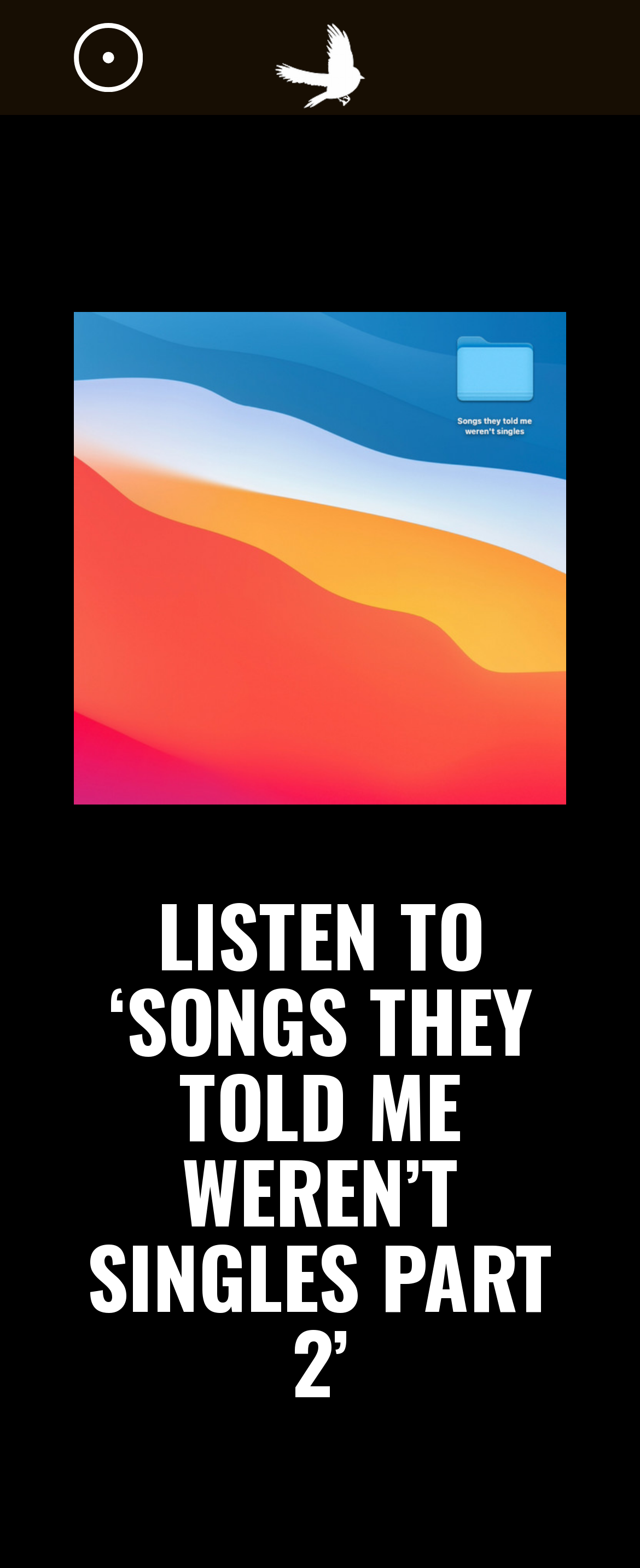Provide the bounding box coordinates for the UI element that is described by this text: "alt="Mobile Logo"". The coordinates should be in the form of four float numbers between 0 and 1: [left, top, right, bottom].

[0.397, 0.0, 0.603, 0.084]